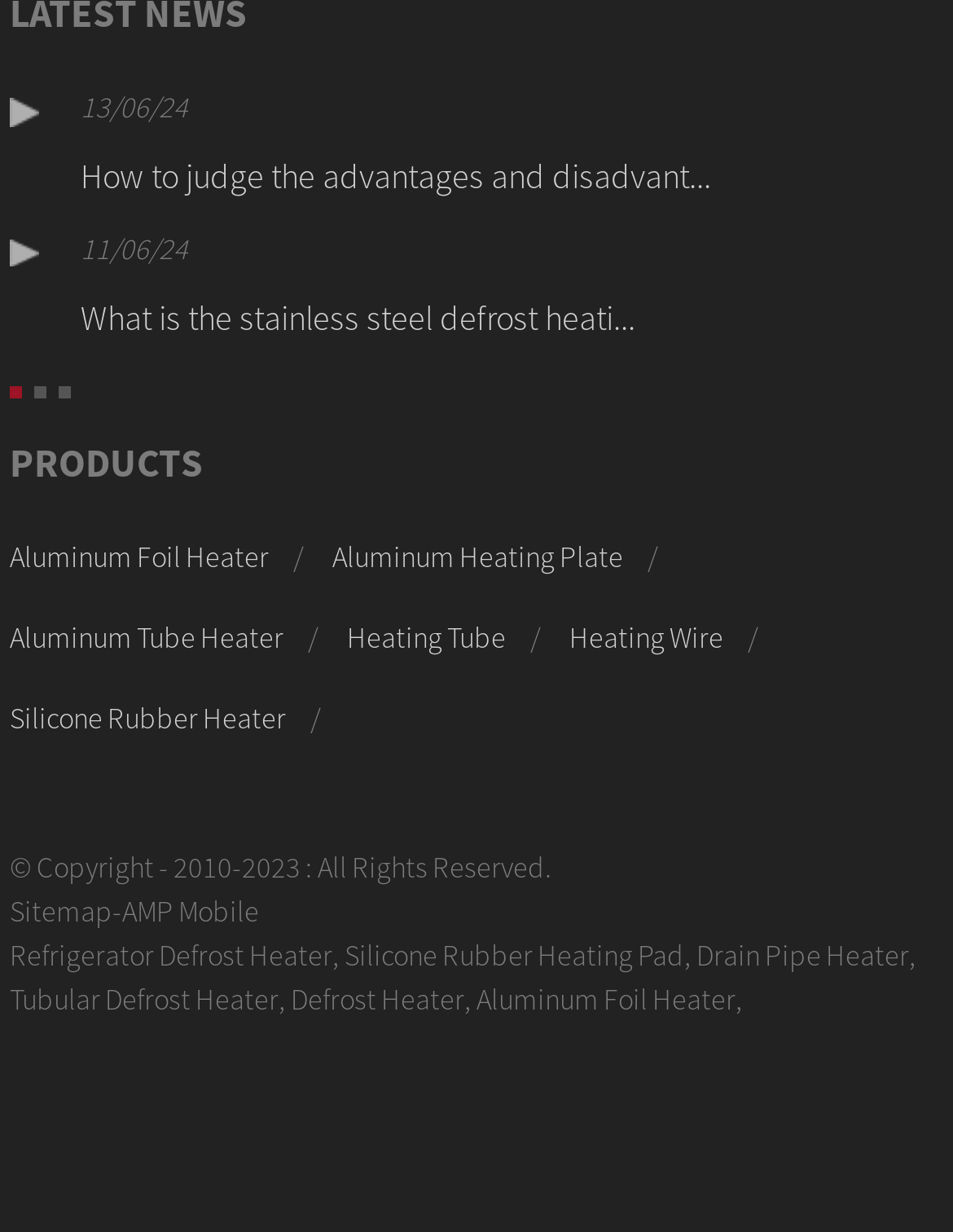What is the category of the product 'Aluminum Foil Heater'?
Give a detailed explanation using the information visible in the image.

I found the category of the product 'Aluminum Foil Heater' by looking at the parent element of the link 'Aluminum Foil Heater', which is a 'heading' element with the text 'PRODUCTS'.